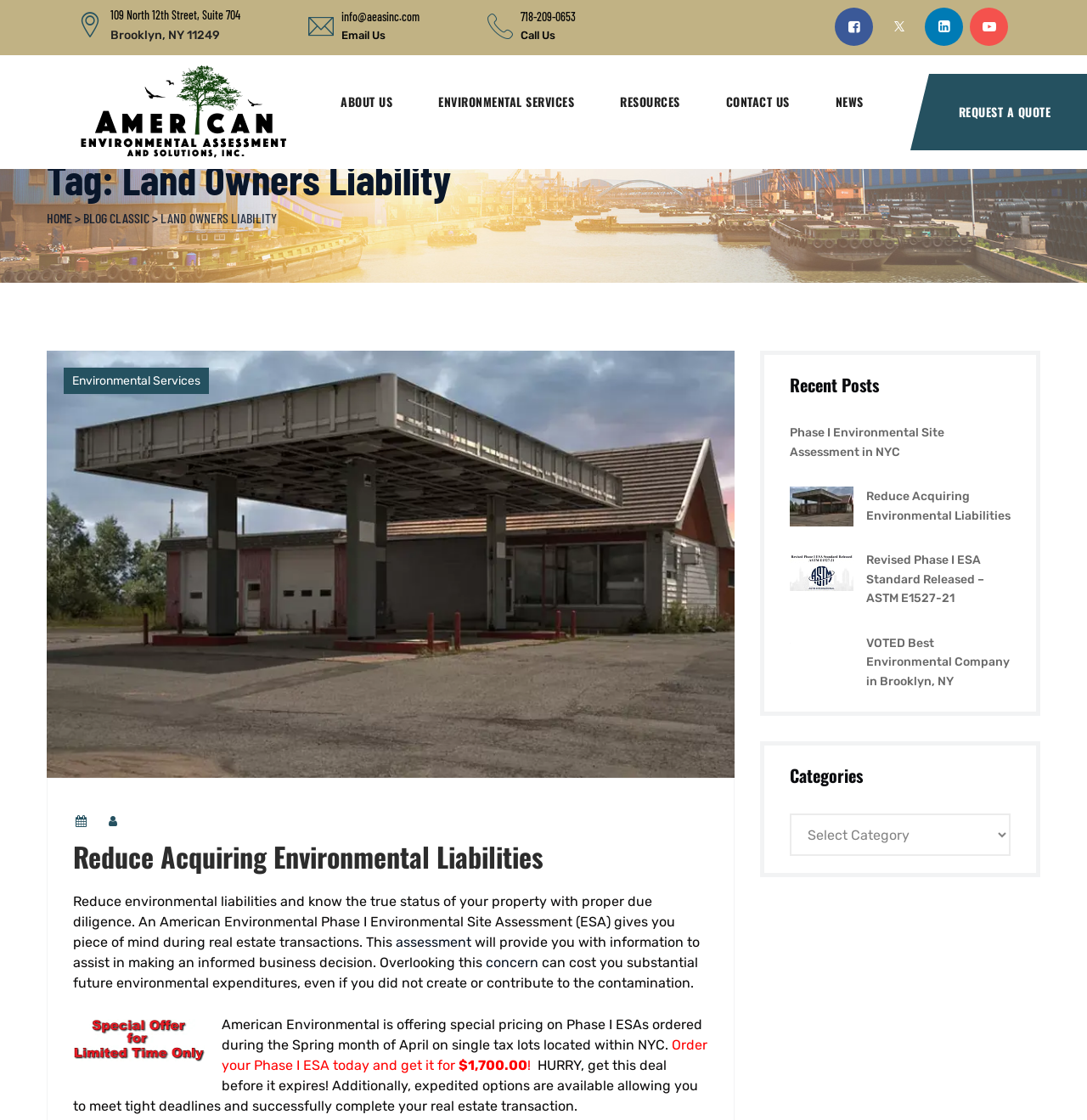Look at the image and answer the question in detail:
What is the purpose of a Phase I Environmental Site Assessment?

I inferred the purpose of a Phase I Environmental Site Assessment by reading the text on the webpage, which states that it 'will provide you with information to assist in making an informed business decision' and 'reduce environmental liabilities'.